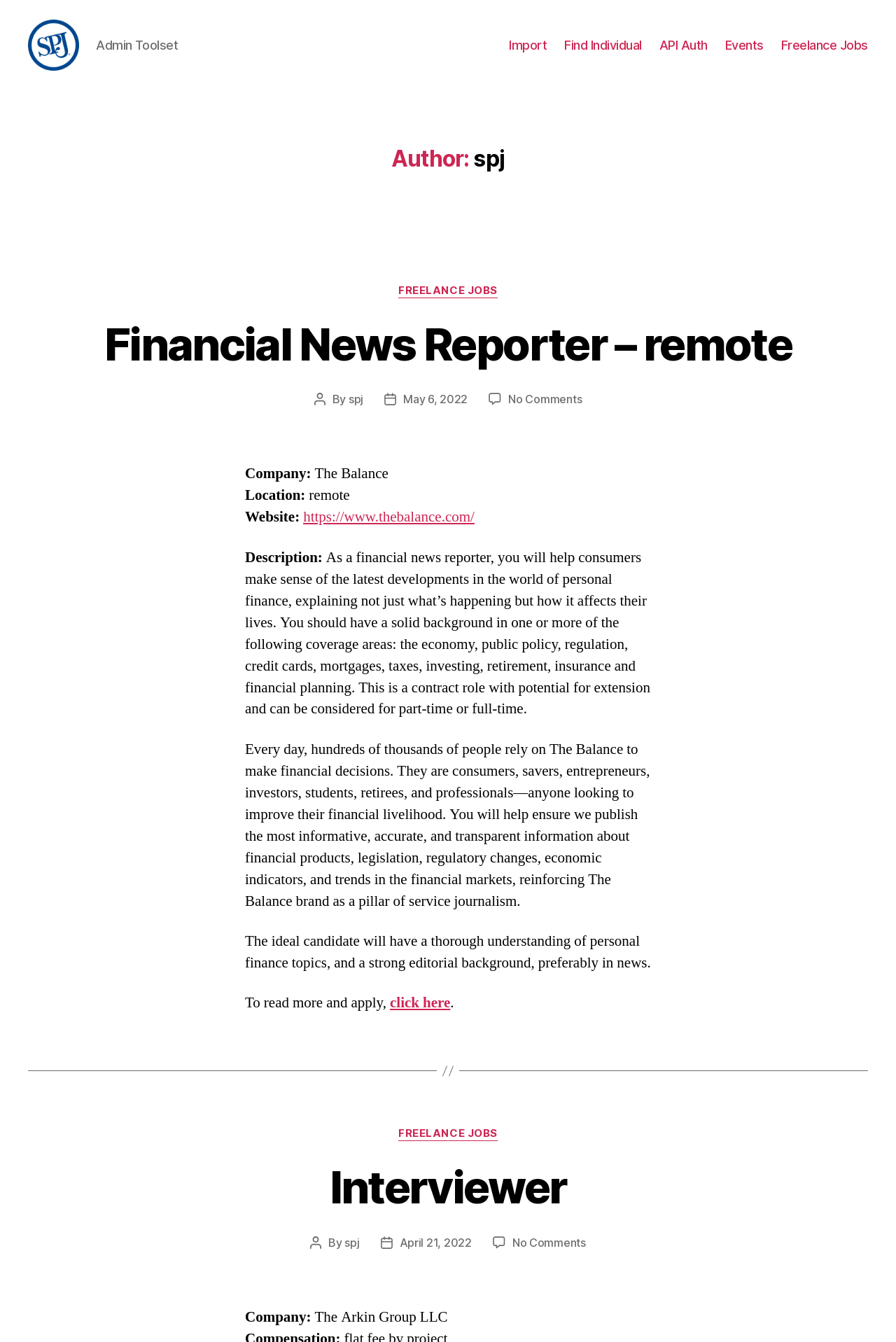Provide a thorough description of the webpage you see.

This webpage appears to be a job listing page, specifically showing two job postings. At the top, there is a navigation bar with links to "Import", "Find Individual", "API Auth", "Events", and "Freelance Jobs". Below the navigation bar, there is a header section with the title "Author: spj" and a horizontal line separating it from the main content.

The main content is divided into two sections, each containing a job posting. The first job posting is for a "Financial News Reporter" position, and it includes details such as the company name ("The Balance"), location ("remote"), website, and job description. The job description is a lengthy text that explains the responsibilities and requirements of the job. There is also a link to apply for the job.

The second job posting is for an "Interviewer" position, and it includes similar details such as company name ("The Arkin Group LLC"), location, and job description. Again, there is a link to apply for the job.

Throughout the page, there are also links to categories, such as "FREELANCE JOBS", and post author information, including the author's name ("spj") and post date.